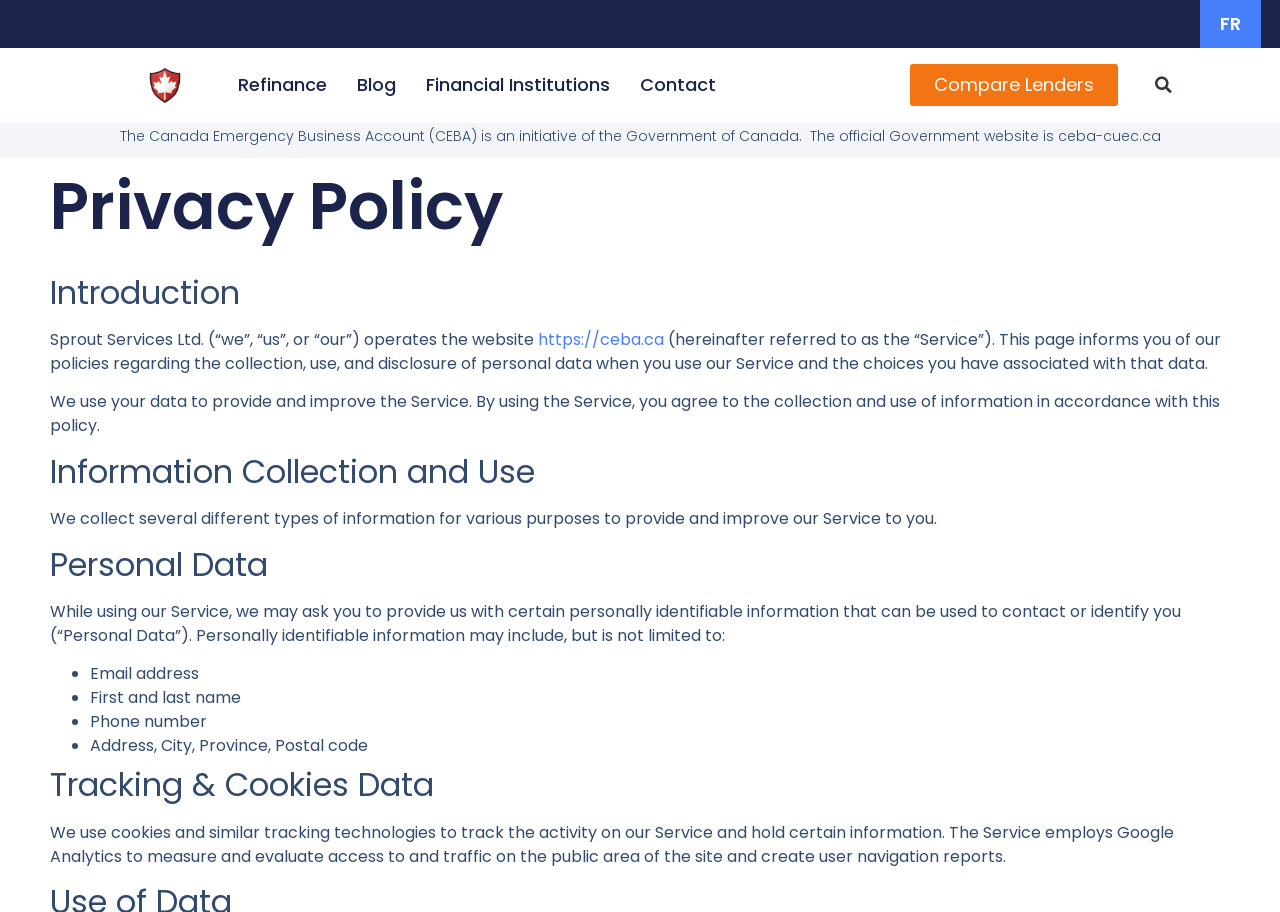What type of data is collected by the Service?
Look at the image and answer the question using a single word or phrase.

Personal Data